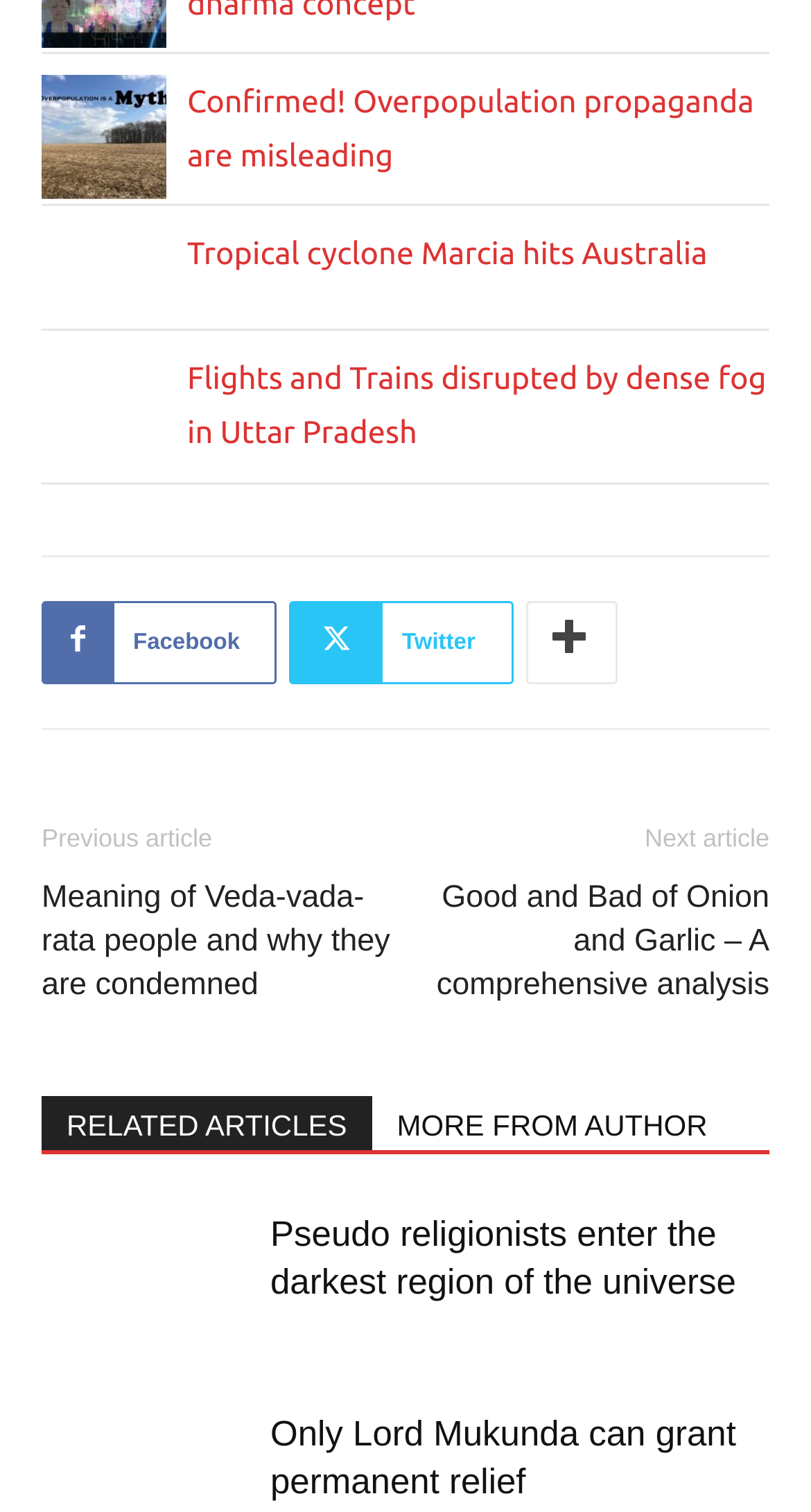Locate the bounding box coordinates of the element that should be clicked to fulfill the instruction: "Read more about cookies".

None